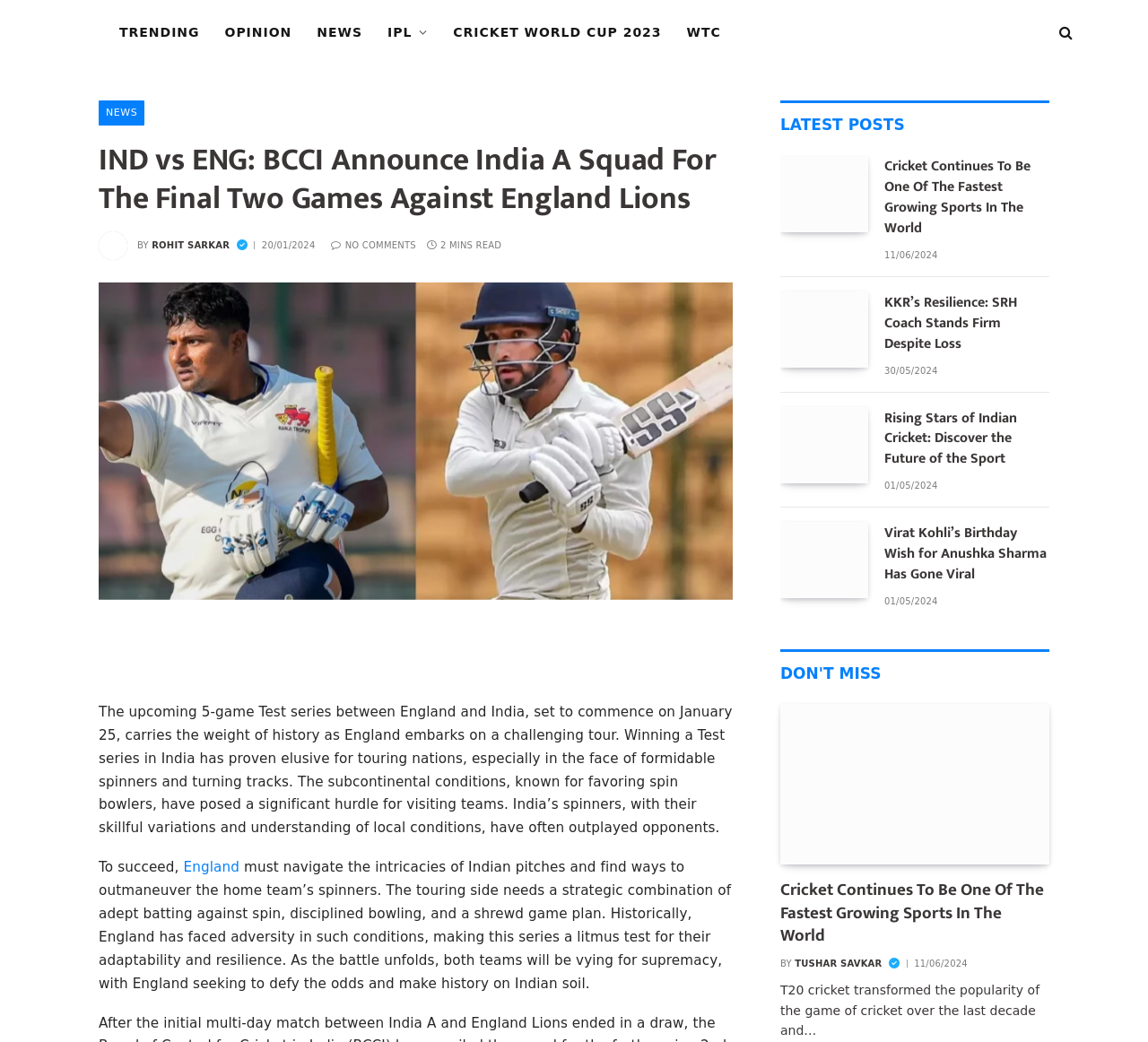Given the content of the image, can you provide a detailed answer to the question?
Who is the author of the article?

The author of the article is Rohit Sarkar, as indicated by the 'BY' label followed by the author's name.